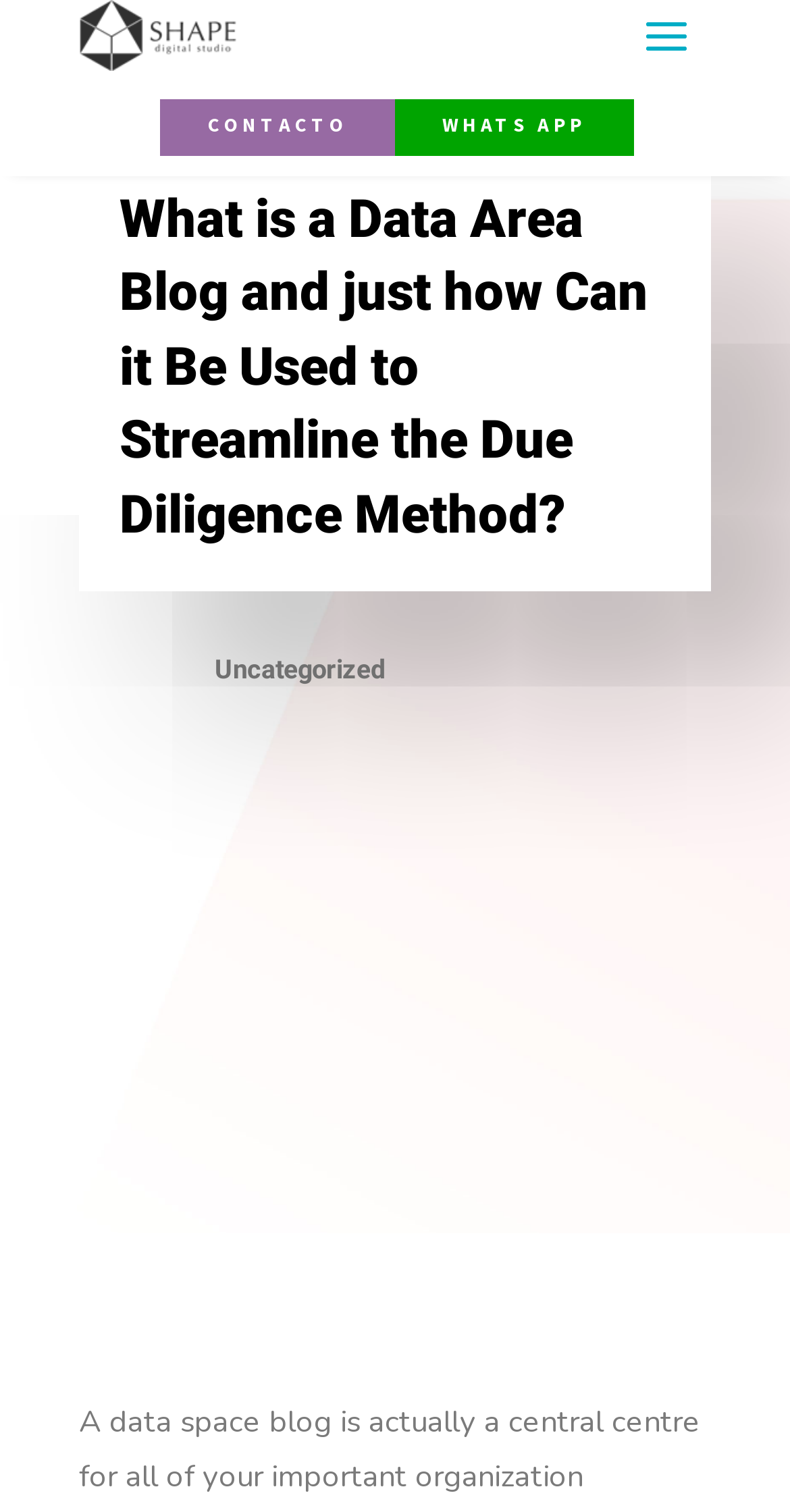Reply to the question with a single word or phrase:
What is the category of this blog post?

Uncategorized